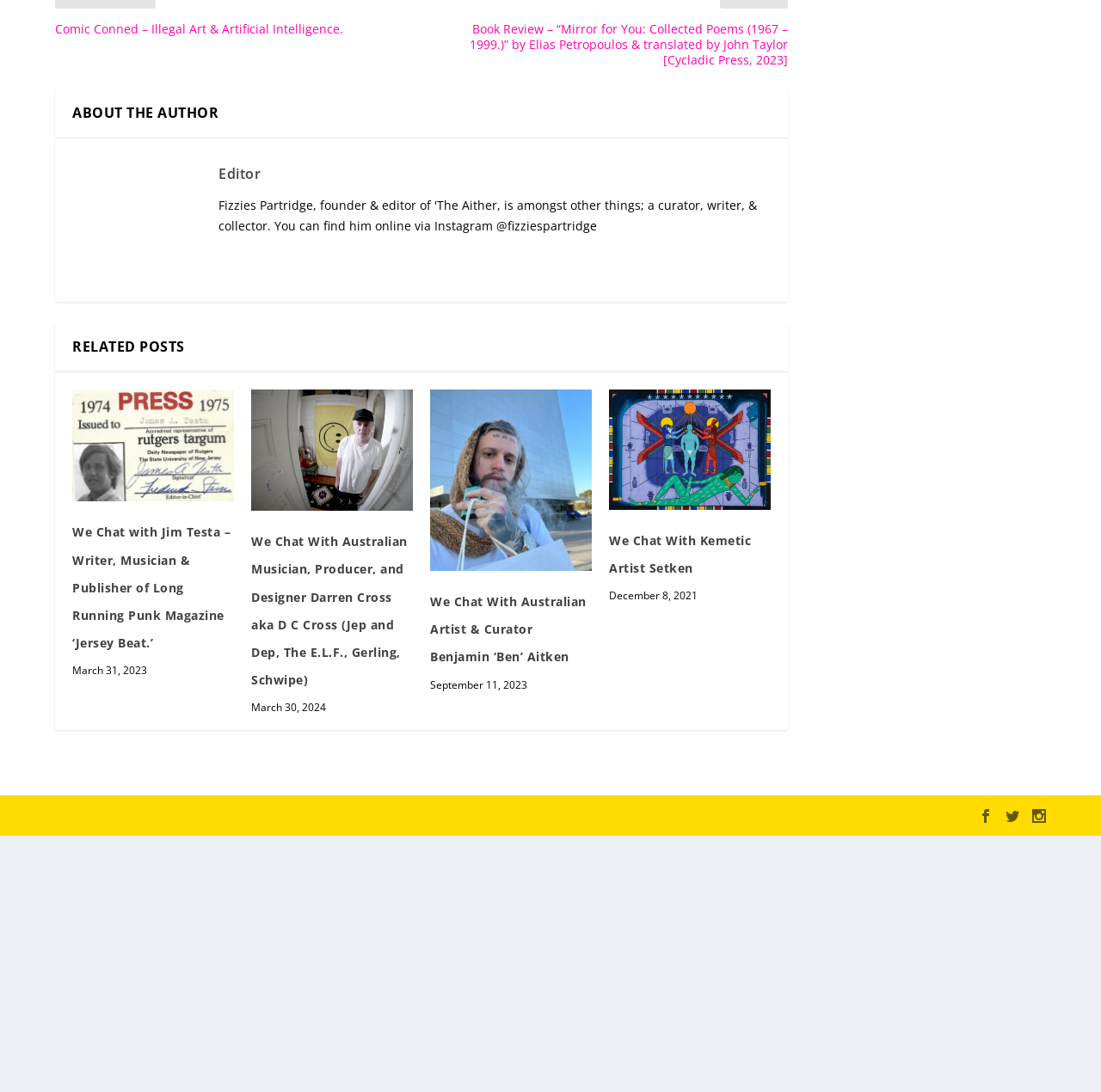Please identify the bounding box coordinates of the element's region that needs to be clicked to fulfill the following instruction: "Read the article about Jim Testa". The bounding box coordinates should consist of four float numbers between 0 and 1, i.e., [left, top, right, bottom].

[0.066, 0.442, 0.212, 0.544]